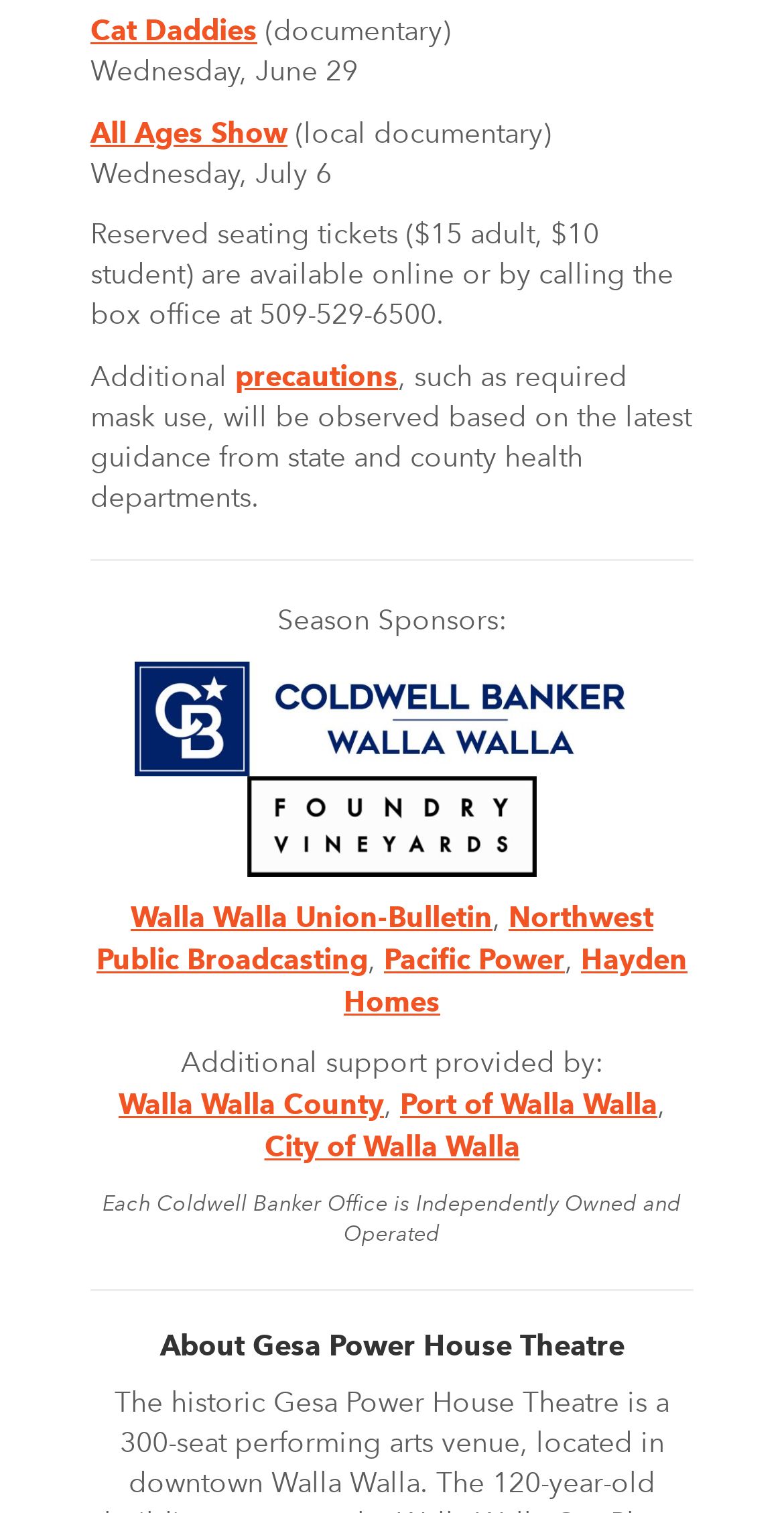Highlight the bounding box coordinates of the element that should be clicked to carry out the following instruction: "visit Turkish Cultural Foundation". The coordinates must be given as four float numbers ranging from 0 to 1, i.e., [left, top, right, bottom].

None